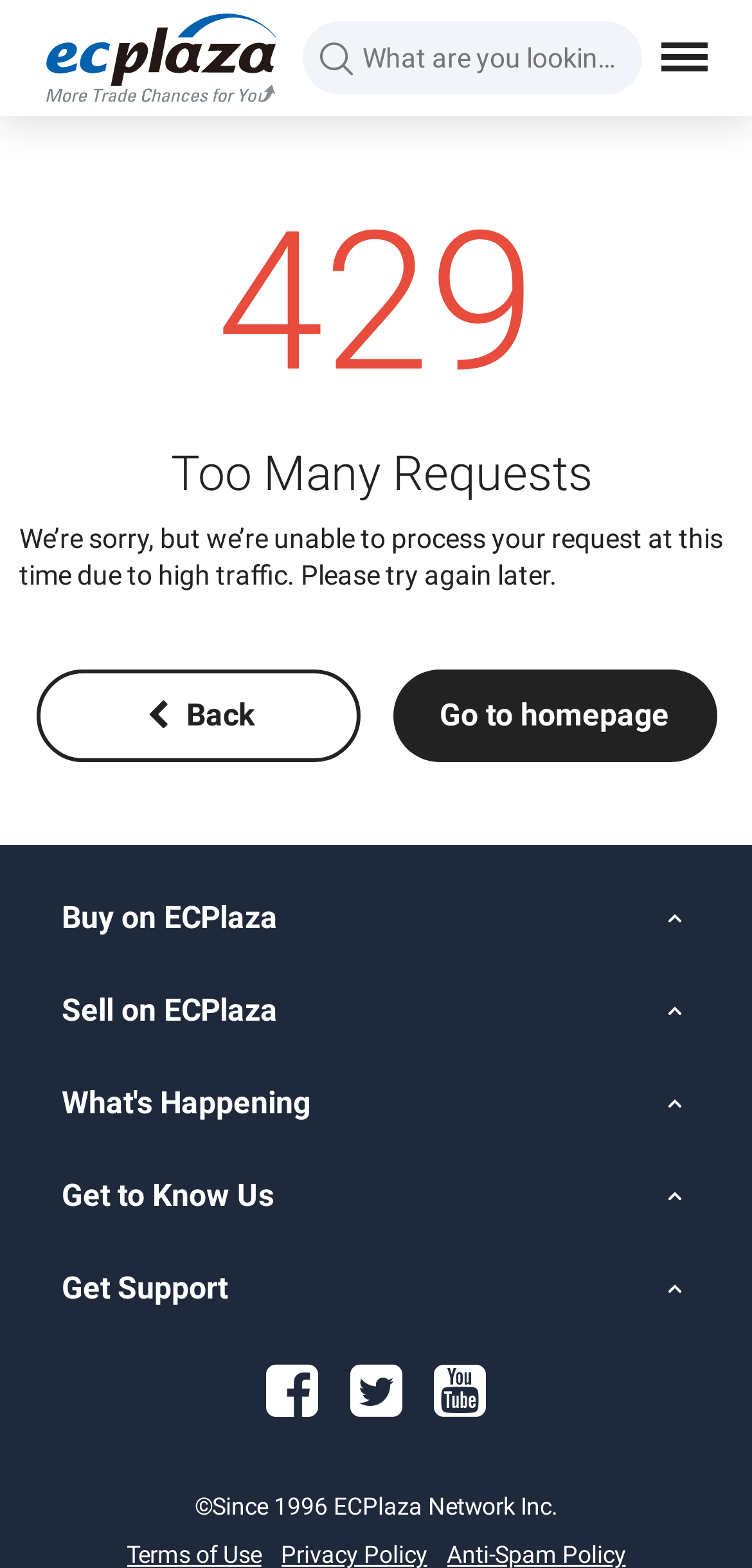Indicate the bounding box coordinates of the clickable region to achieve the following instruction: "Visit Facebook page."

[0.337, 0.885, 0.448, 0.905]